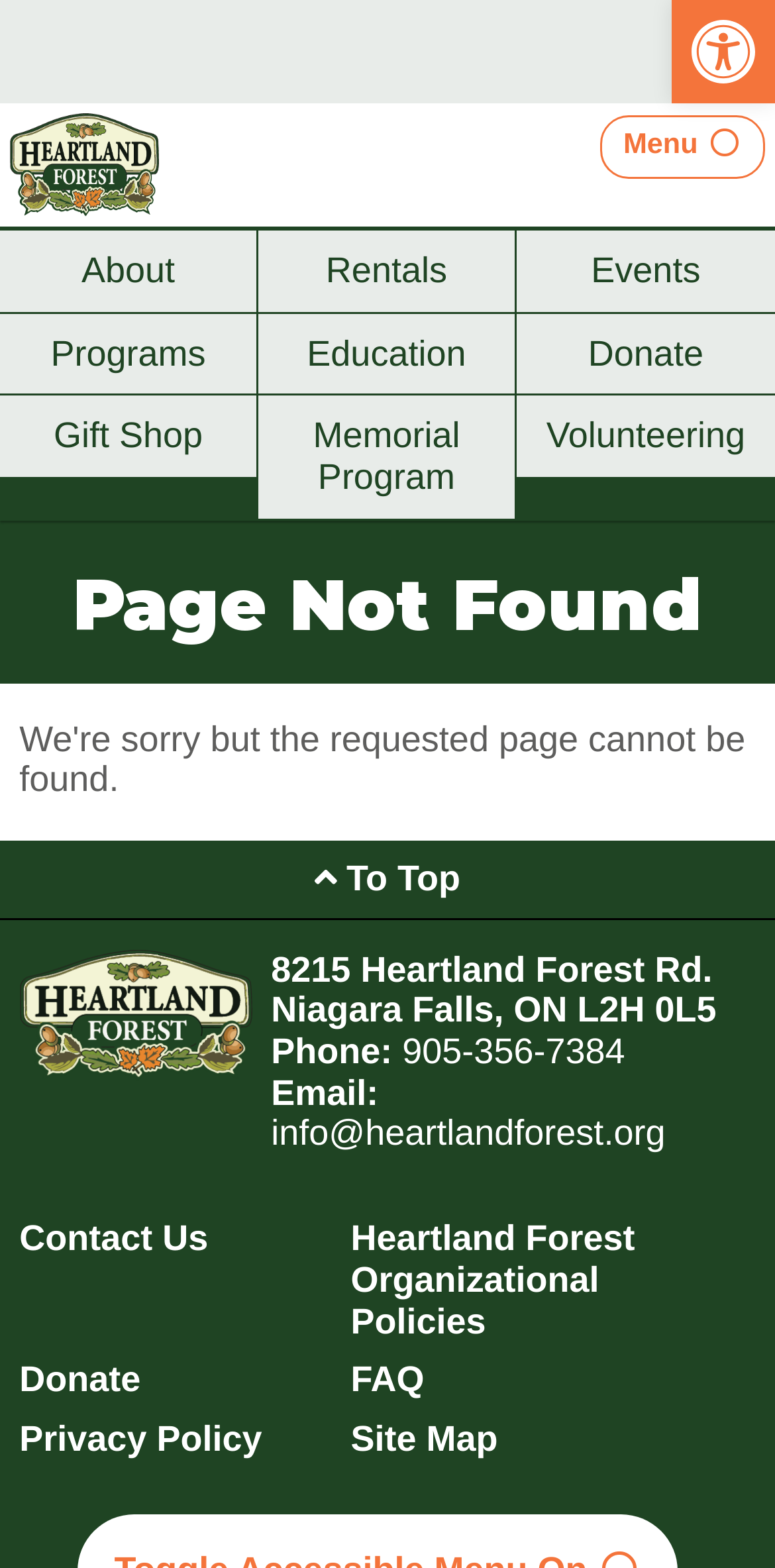Please answer the following question as detailed as possible based on the image: 
What is the phone number of the organization?

I found the phone number by looking at the StaticText element '905-356-7384' which is located near the 'Phone:' label, indicating that it is the phone number of the organization.